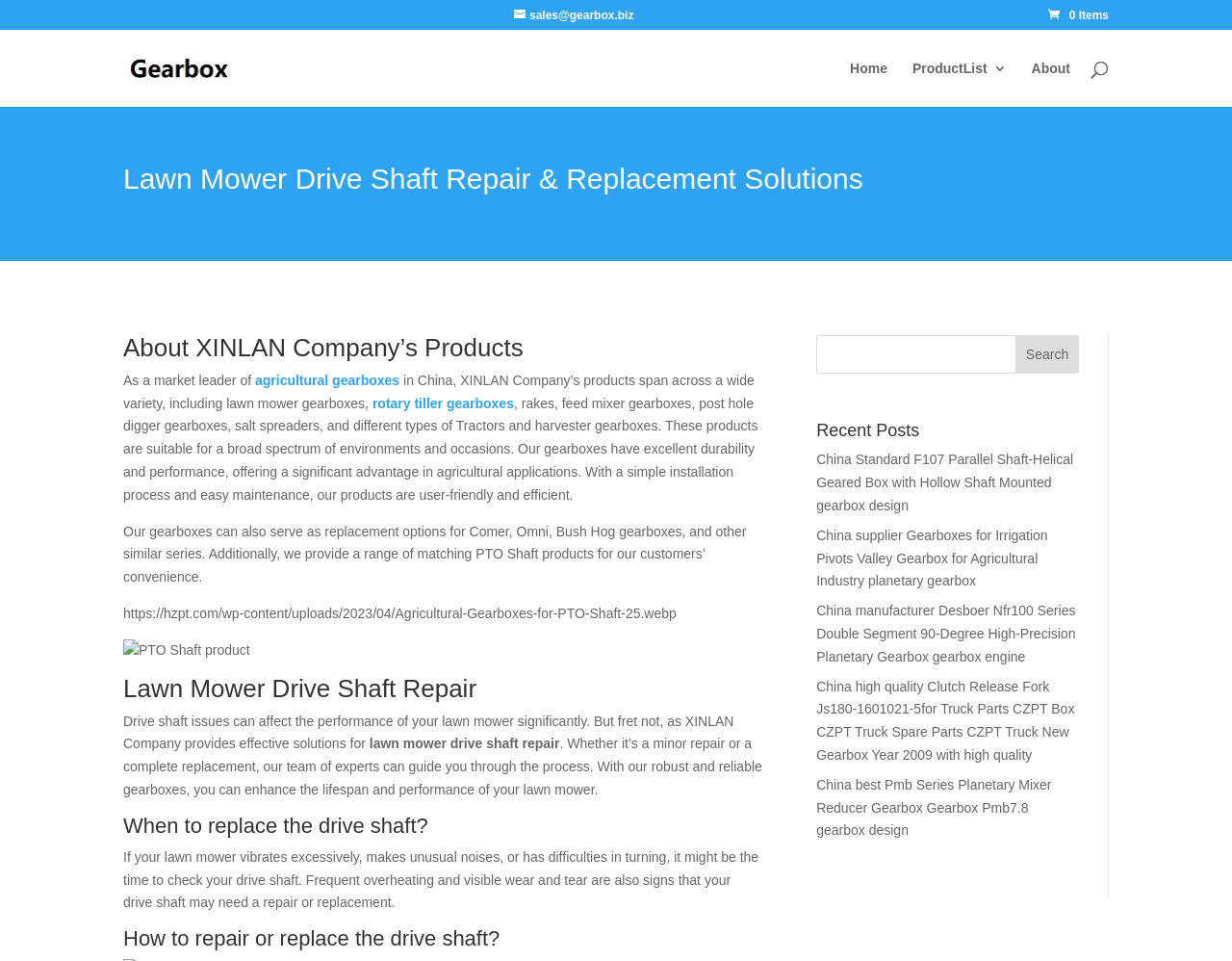Please identify the bounding box coordinates of the element's region that I should click in order to complete the following instruction: "Contact the company via email". The bounding box coordinates consist of four float numbers between 0 and 1, i.e., [left, top, right, bottom].

[0.417, 0.009, 0.514, 0.023]